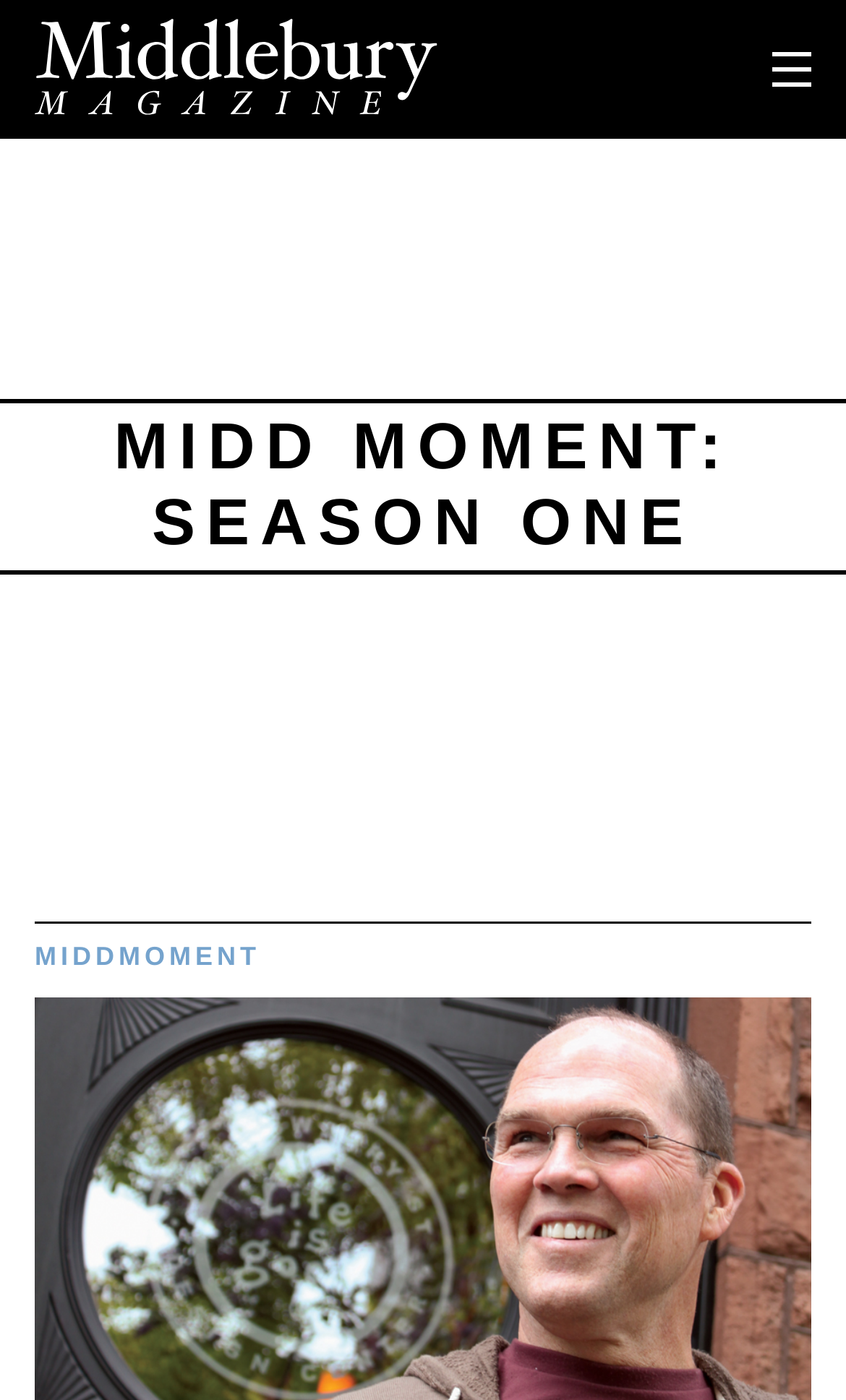Based on the element description parent_node: Middlebury Magazine aria-label="Toggle menu", identify the bounding box coordinates for the UI element. The coordinates should be in the format (top-left x, top-left y, bottom-right x, bottom-right y) and within the 0 to 1 range.

[0.872, 0.012, 1.0, 0.087]